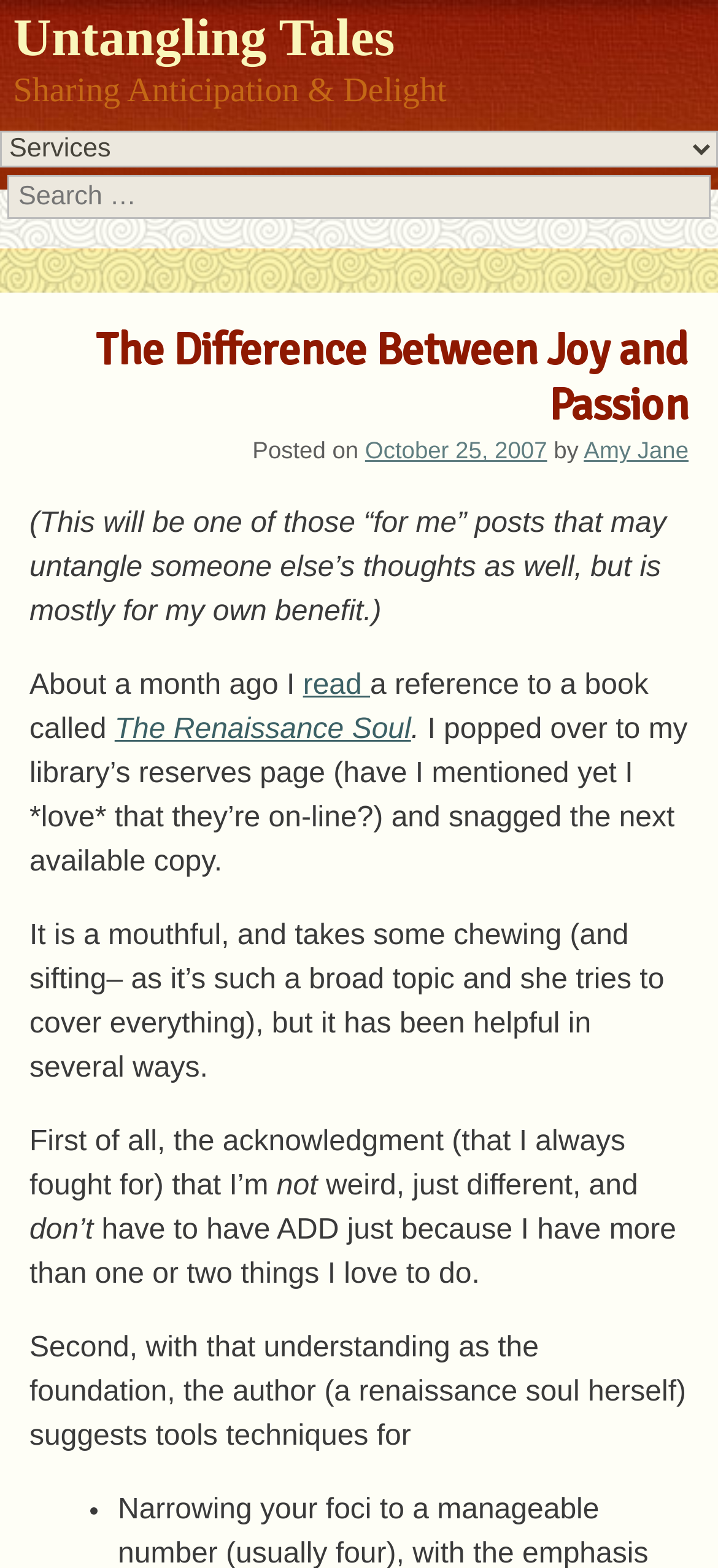Who is the author of the post?
Using the details shown in the screenshot, provide a comprehensive answer to the question.

I found the author's name by looking at the text 'by' followed by a link 'Amy Jane' which indicates the author of the post.